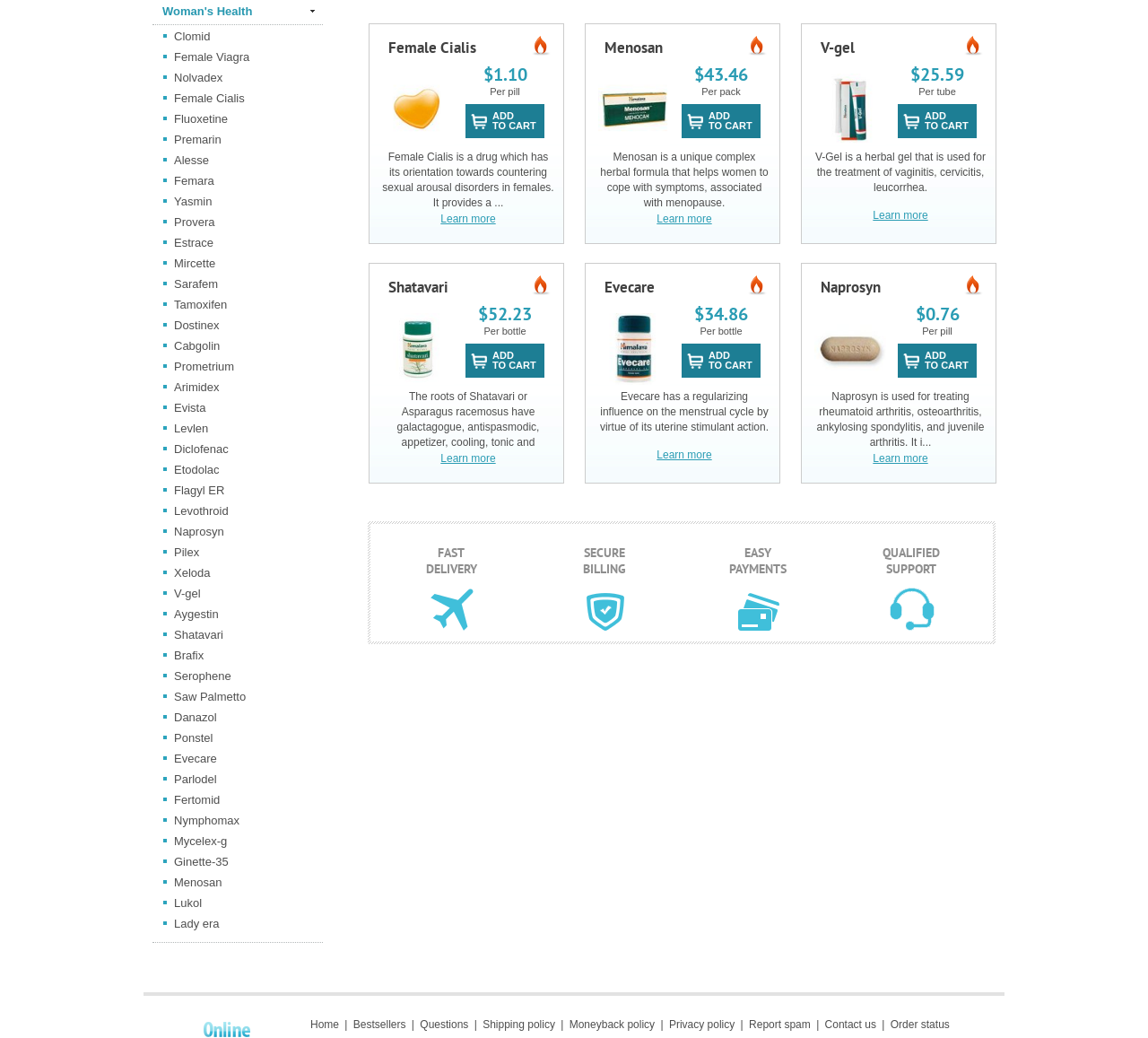Given the element description "Learn more", identify the bounding box of the corresponding UI element.

[0.709, 0.436, 0.859, 0.448]